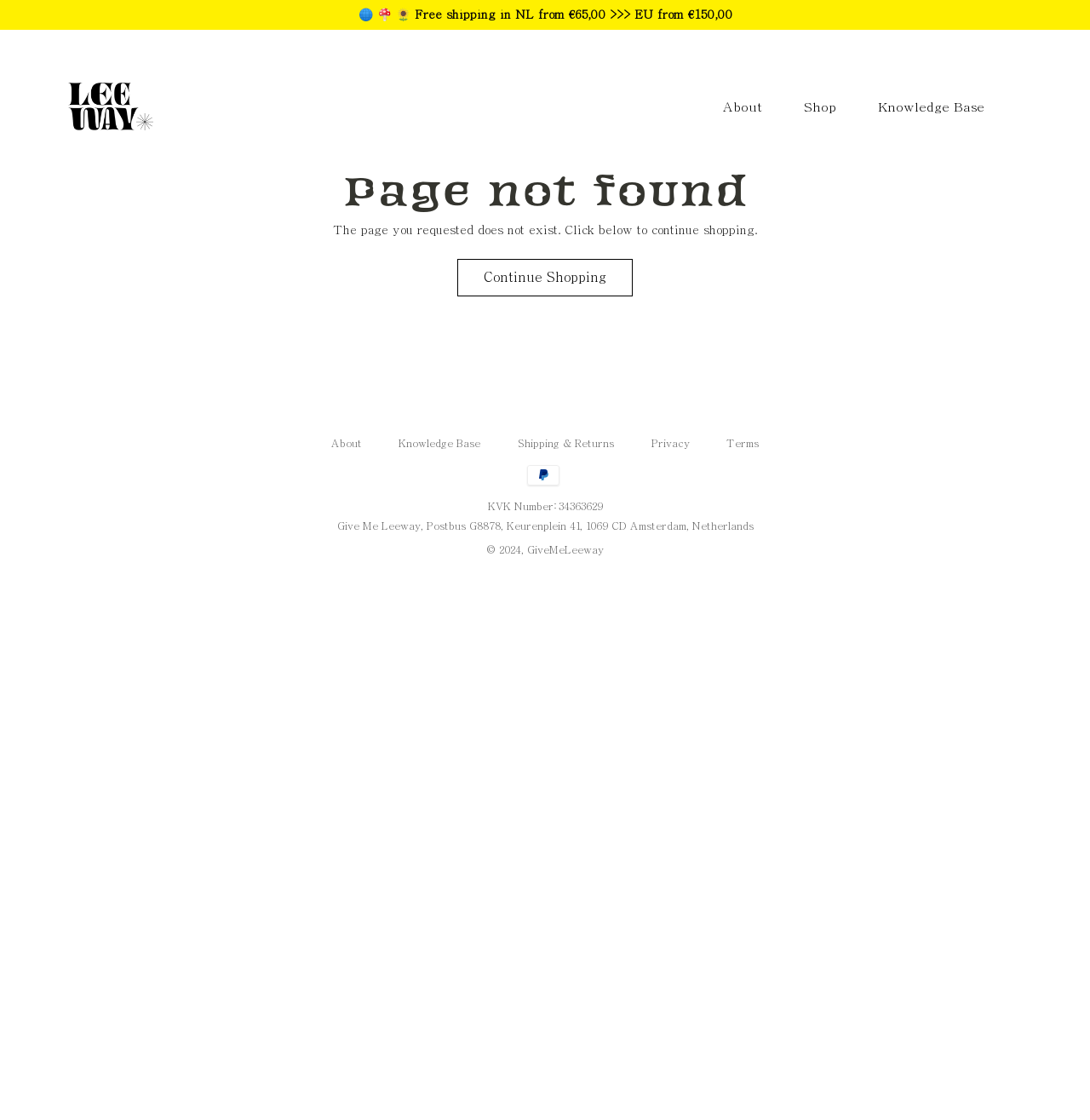Please analyze the image and provide a thorough answer to the question:
What is the name of the website?

The name of the website can be found in the heading element with the text 'GiveMeLeeway' and also in the link element with the text 'GiveMeLeeway'.